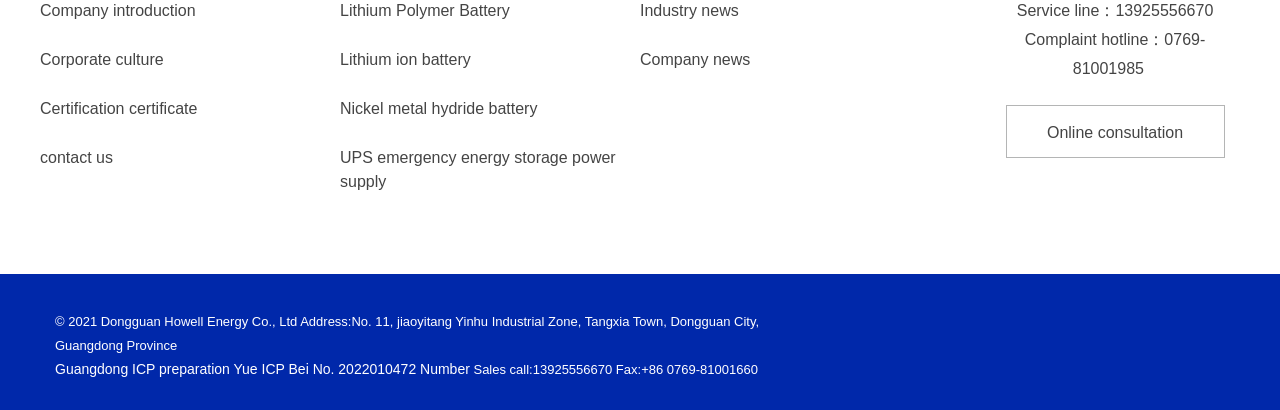Please provide the bounding box coordinates for the UI element as described: "Lithium Polymer Battery". The coordinates must be four floats between 0 and 1, represented as [left, top, right, bottom].

[0.266, 0.006, 0.398, 0.047]